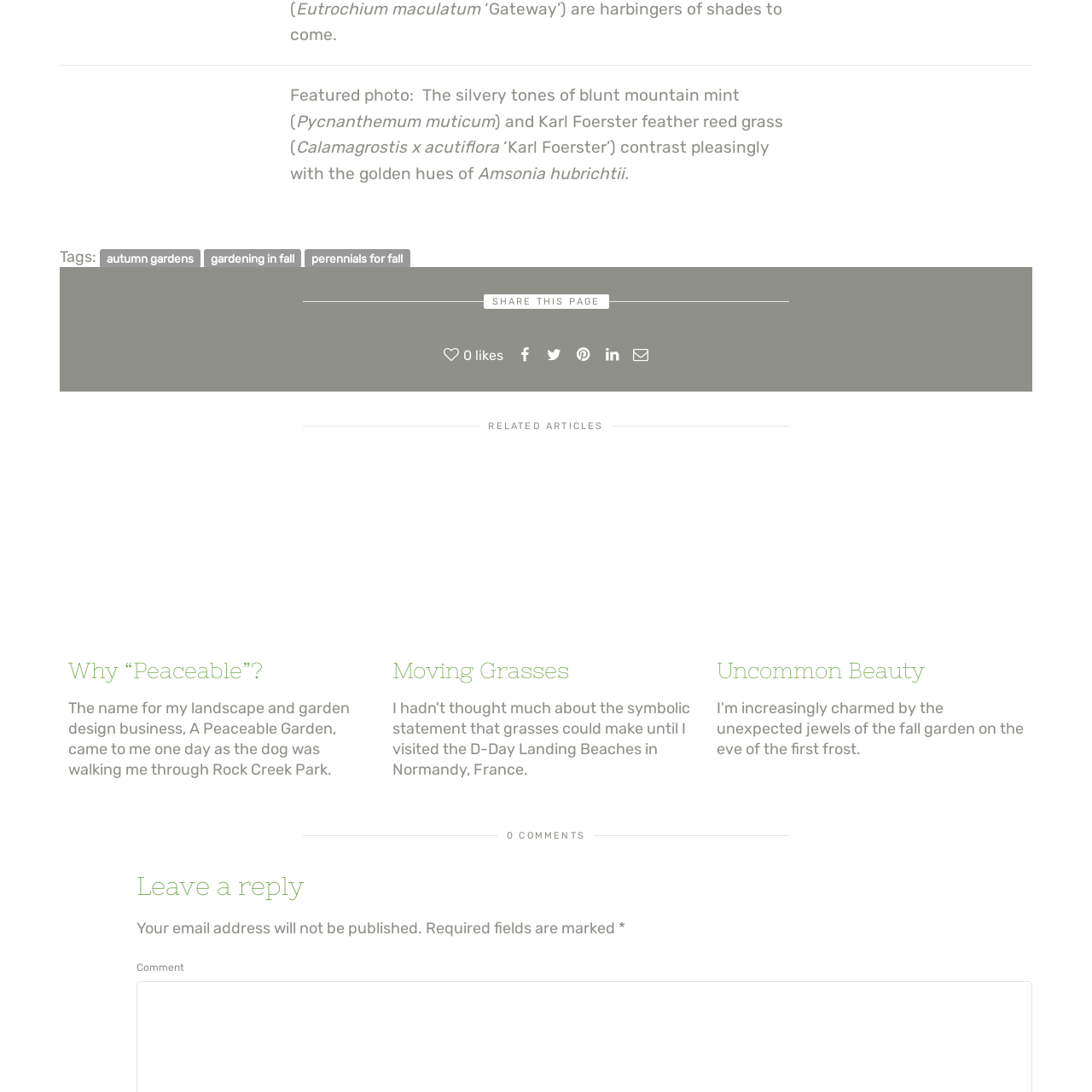Inspect the image bordered in red and answer the following question in detail, drawing on the visual content observed in the image:
What is the purpose of combining plants with different colors and textures?

The caption suggests that the combination of plants with different colors and textures, such as silvery greens, feathery plumes, and warm golden tones, is essential for enhancing the aesthetic of autumn gardens and creating visual interest and appeal.